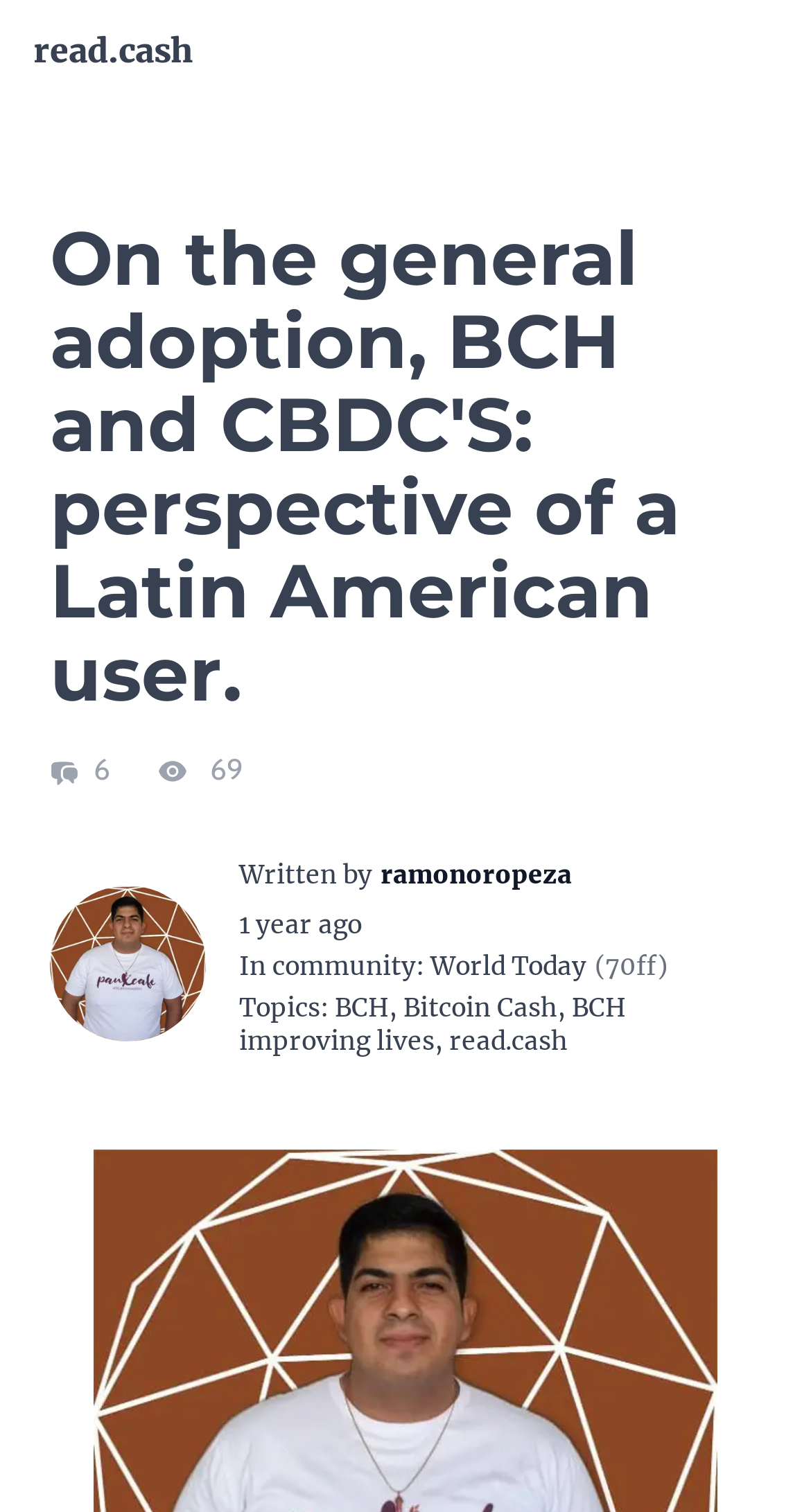Pinpoint the bounding box coordinates of the element to be clicked to execute the instruction: "read the article".

[0.062, 0.143, 0.938, 0.473]